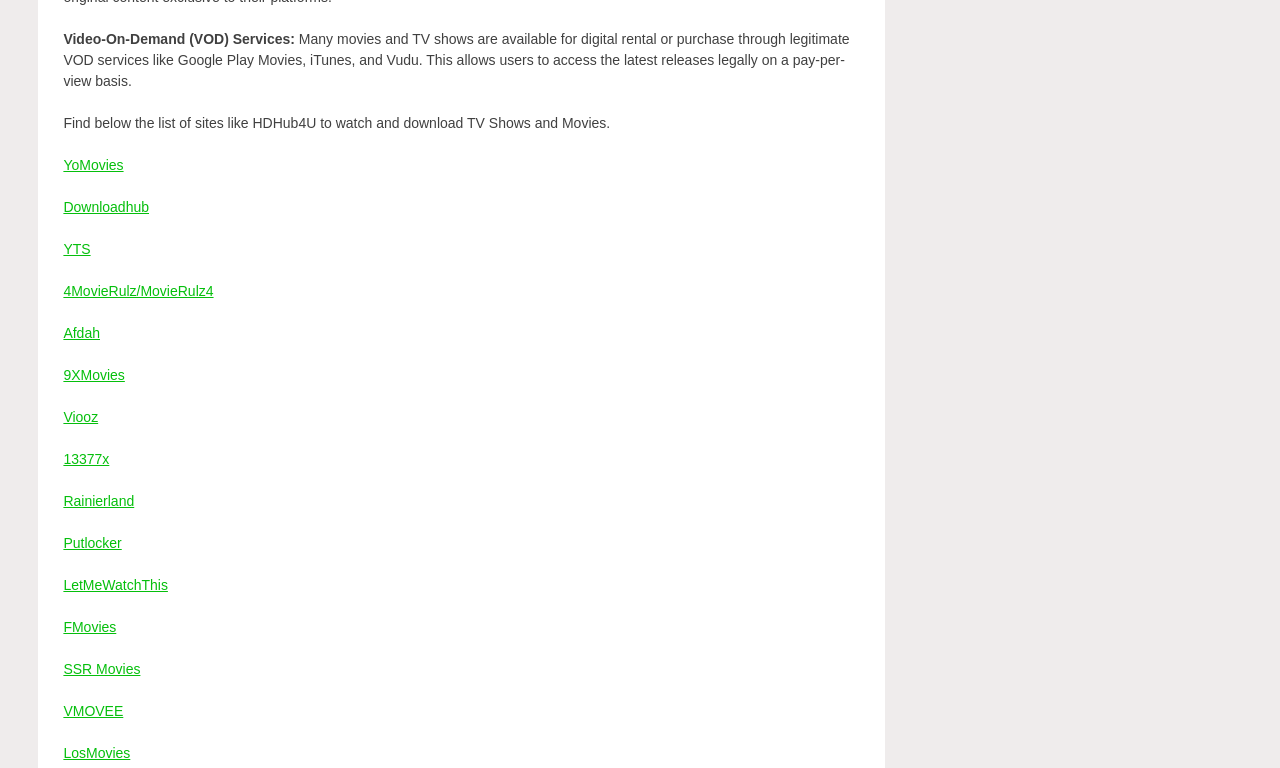Is the webpage promoting illegal streaming services? Examine the screenshot and reply using just one word or a brief phrase.

No